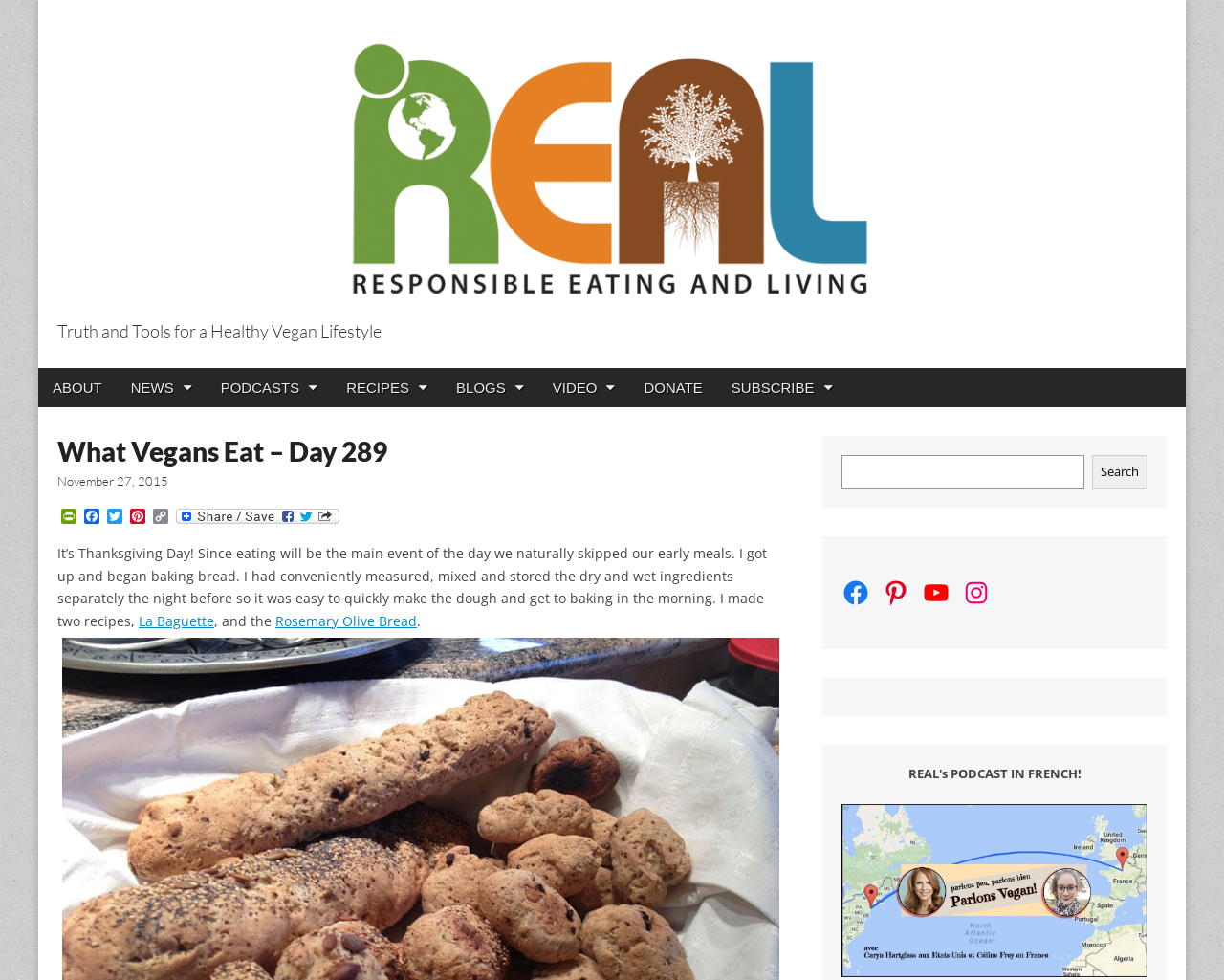Please give the bounding box coordinates of the area that should be clicked to fulfill the following instruction: "Click on RECIPES". The coordinates should be in the format of four float numbers from 0 to 1, i.e., [left, top, right, bottom].

[0.271, 0.375, 0.361, 0.416]